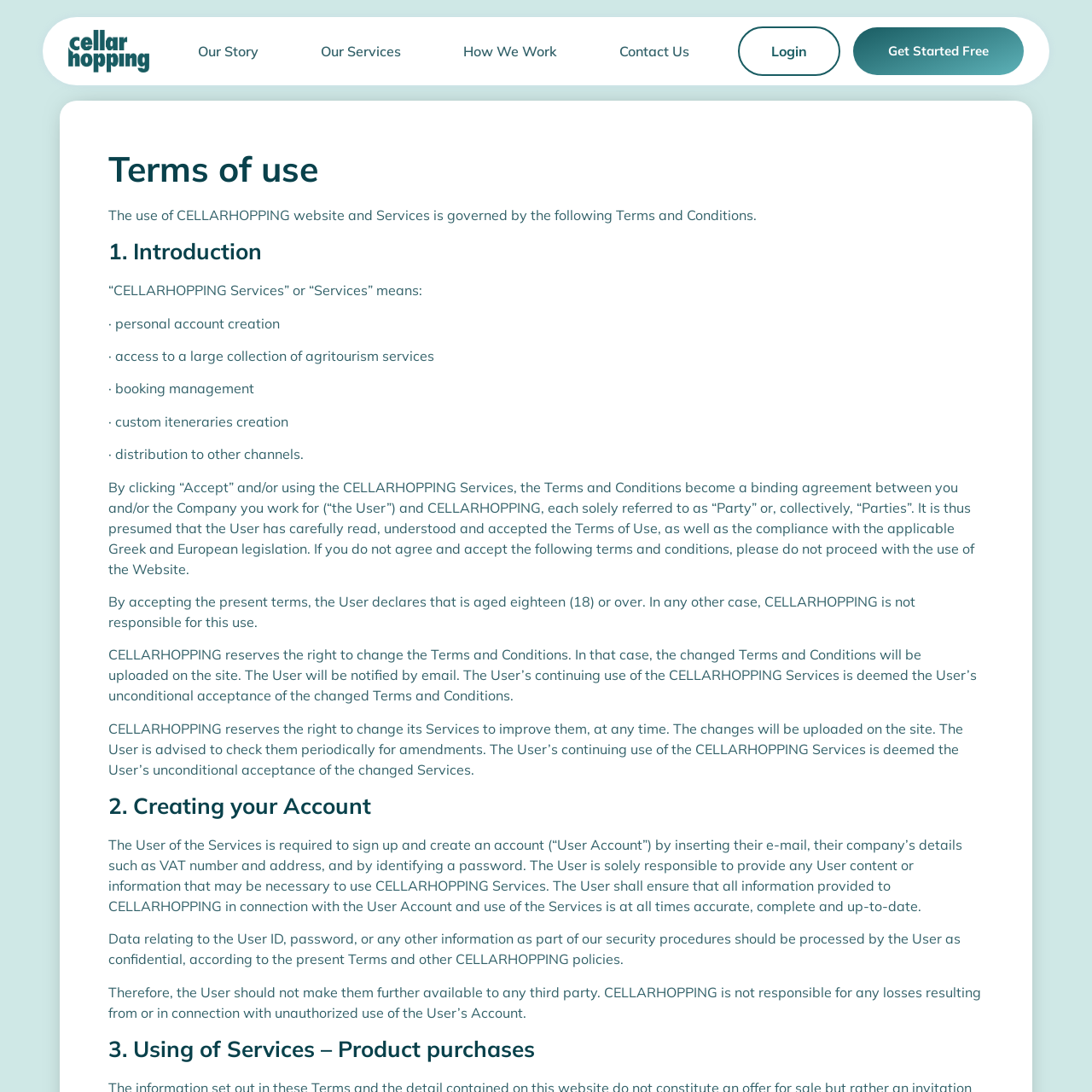What is the purpose of CELLARHOPPING Services?
Please provide a comprehensive answer based on the details in the screenshot.

Based on the webpage, CELLARHOPPING Services include personal account creation, access to a large collection of agritourism services, booking management, custom itineraries creation, and distribution to other channels.